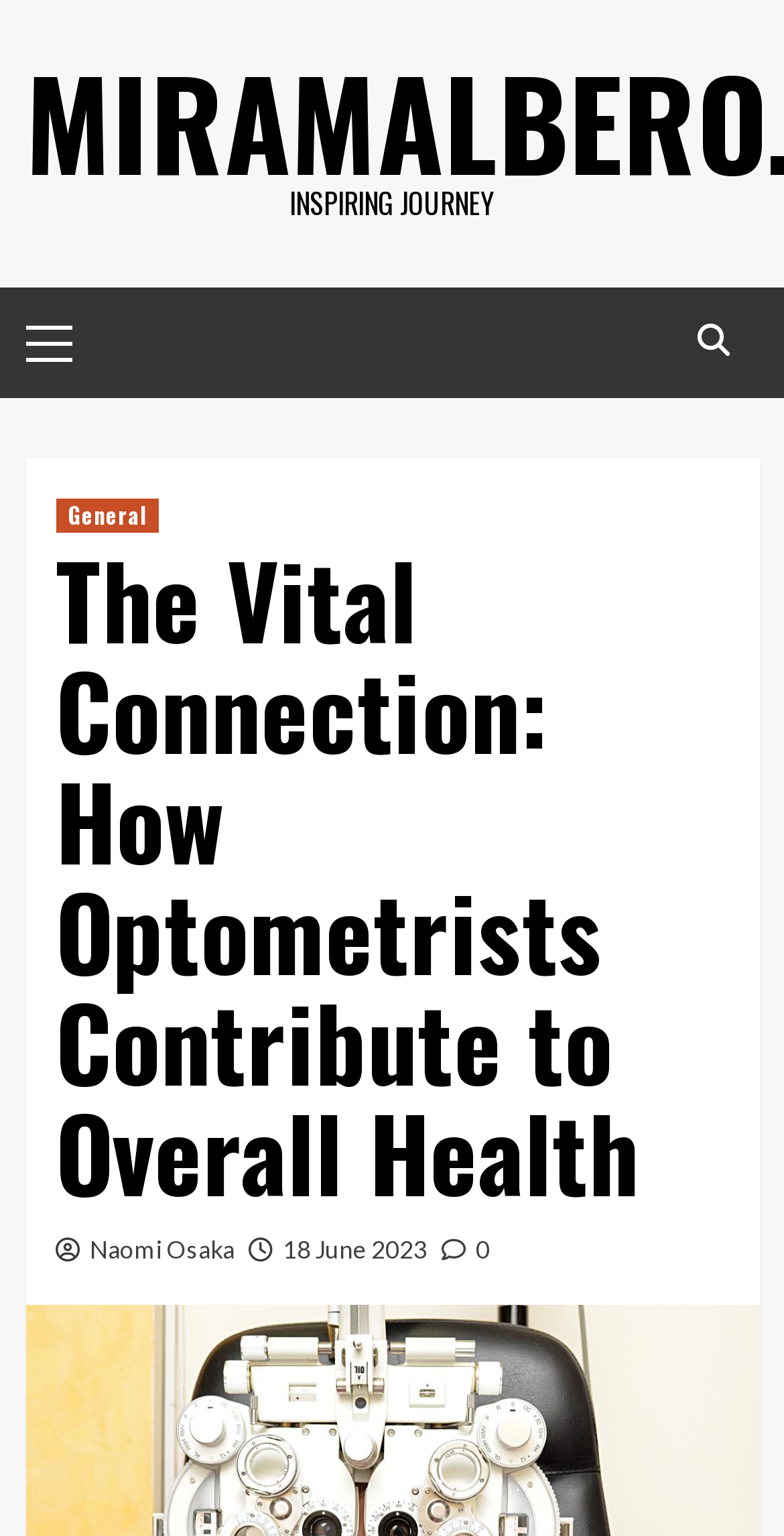Given the description 18 June 2023, predict the bounding box coordinates of the UI element. Ensure the coordinates are in the format (top-left x, top-left y, bottom-right x, bottom-right y) and all values are between 0 and 1.

[0.36, 0.804, 0.545, 0.824]